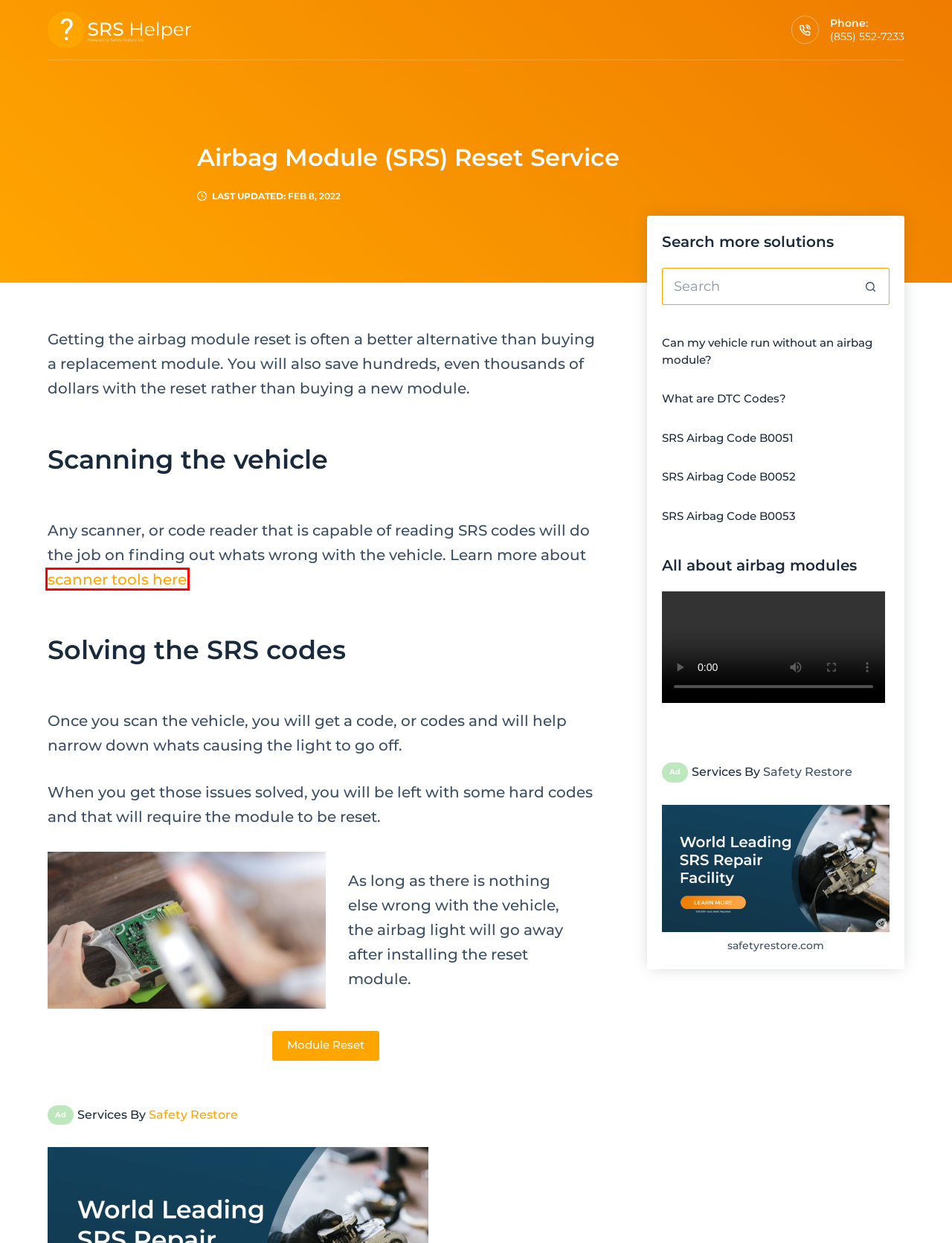Examine the screenshot of a webpage with a red bounding box around a specific UI element. Identify which webpage description best matches the new webpage that appears after clicking the element in the red bounding box. Here are the candidates:
A. $59.99 SRS Airbag Module Reset Service After Accident - Safety Restore
B. Log In ‹ SRS Helper — WordPress
C. Can my vehicle run without an airbag module? – SRS Helper
D. SRS Airbag Code B0051 – SRS Helper
E. What are DTC Codes? – SRS Helper
F. SRS Airbag Code B0053 – SRS Helper
G. Seat Belt Repair Service | Airbag Module Reset - Safety Restore - Safe
H. SRS Airbag Code B0052 – SRS Helper

B